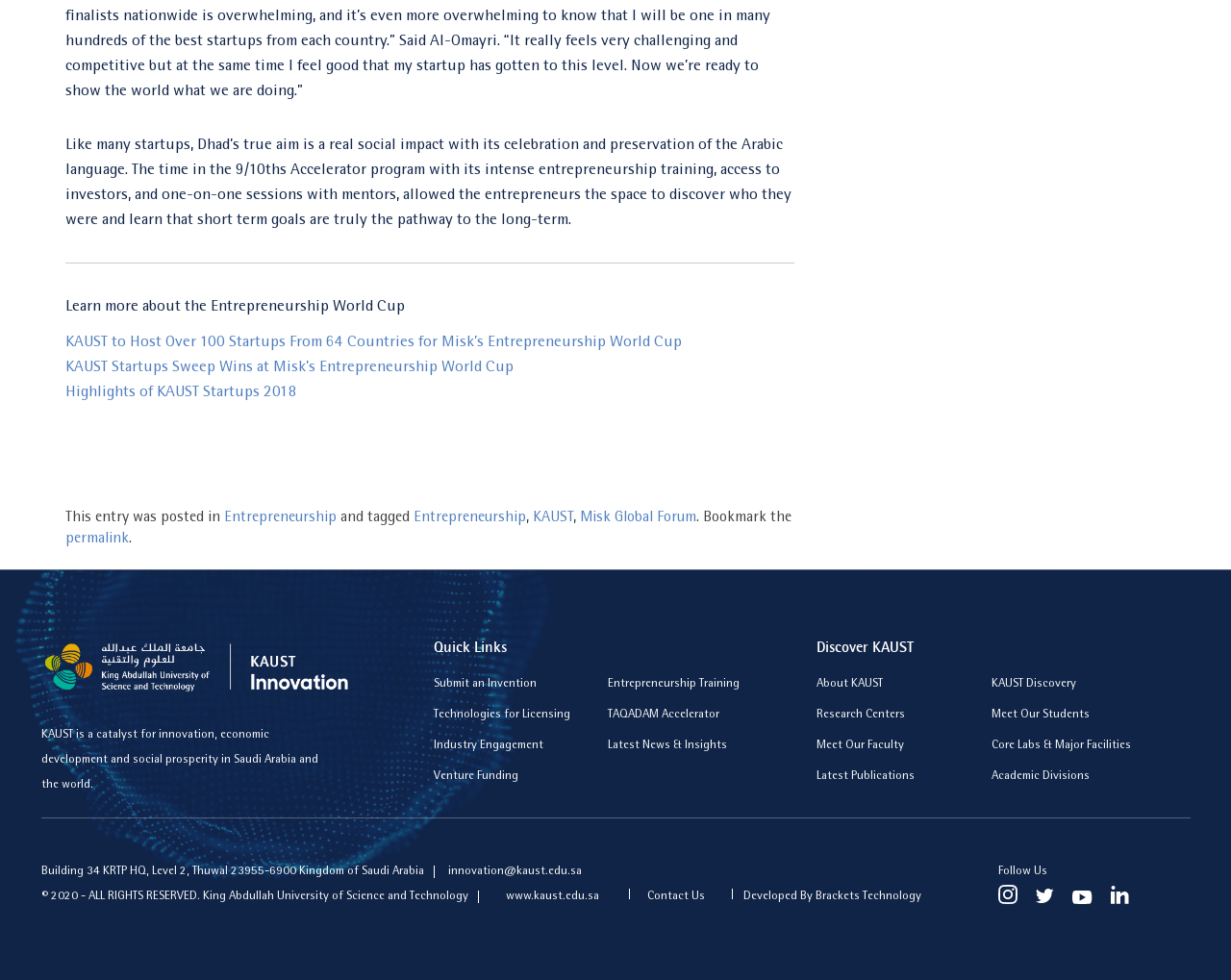Please analyze the image and provide a thorough answer to the question:
What is the name of the university?

The name of the university can be found in the footer section of the webpage, where it is mentioned as 'King Abdullah University of Science and Technology'.